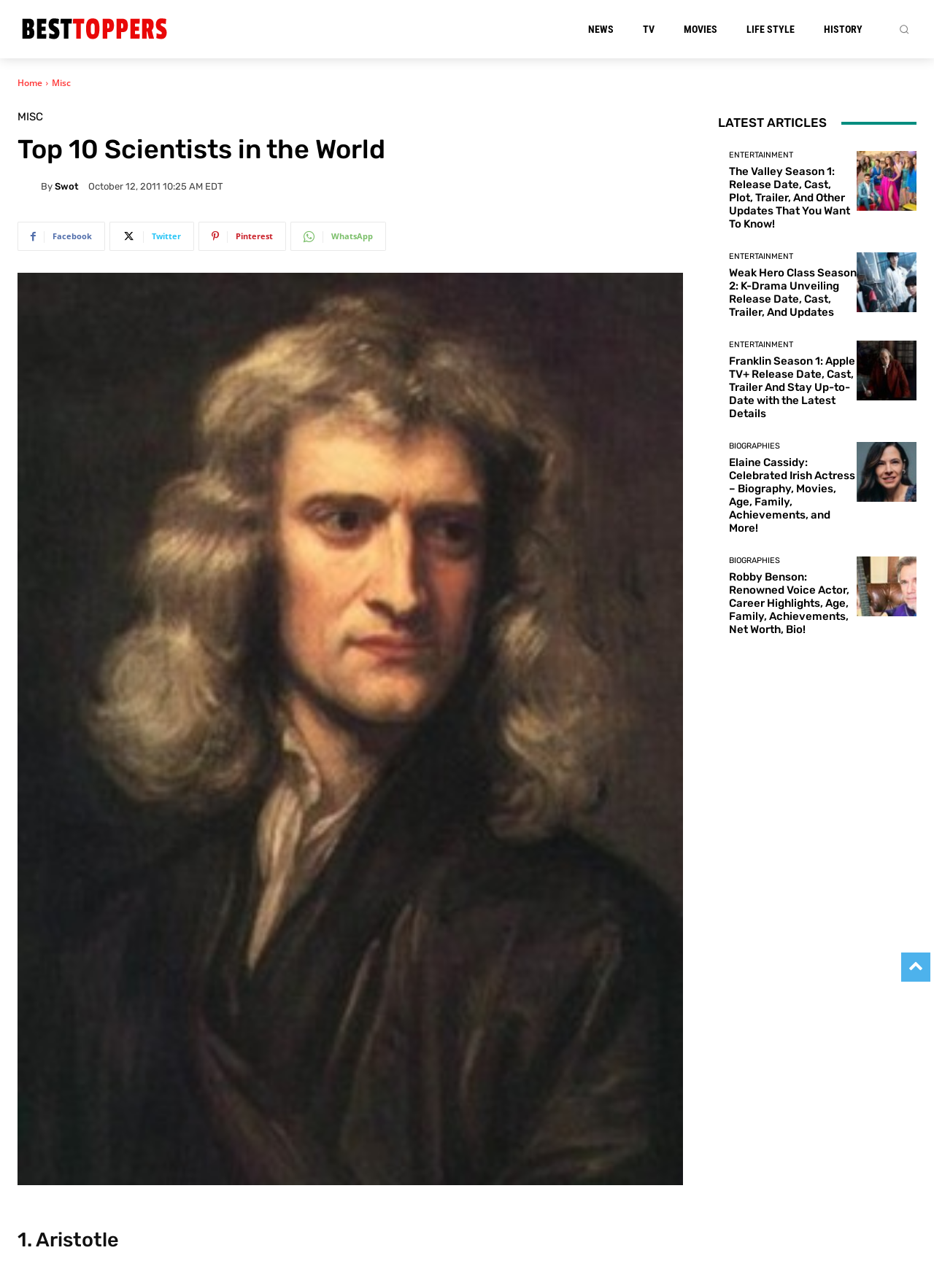What is the name of the first scientist listed? Please answer the question using a single word or phrase based on the image.

Aristotle